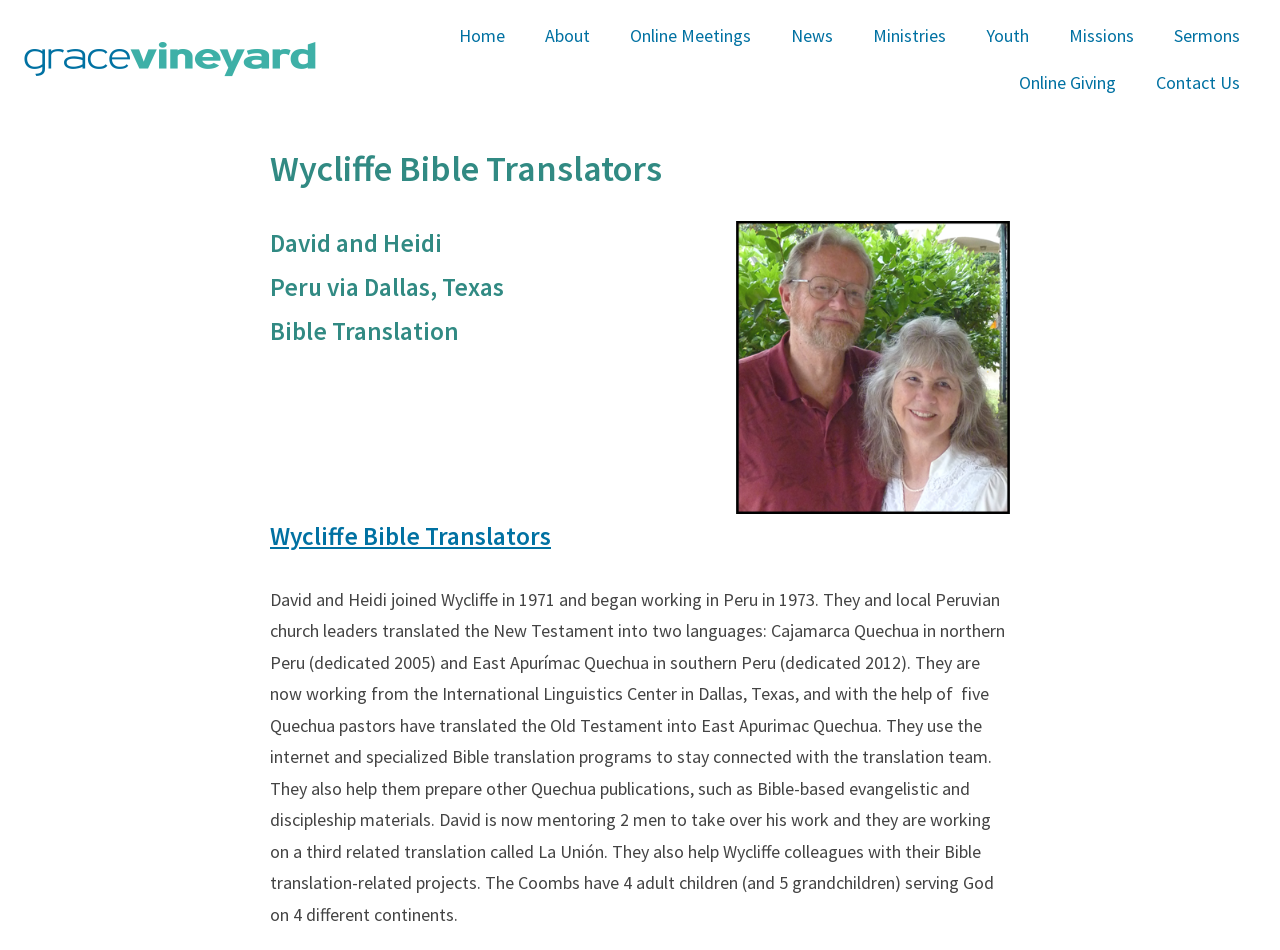Give a detailed explanation of the elements present on the webpage.

The webpage is about David and Heidi Peru, who are Bible translators with Wycliffe Bible Translators. At the top left corner, there is a logo image. Above the main content, there is a navigation menu with 9 links: Home, About, Our Vision & Mission, Staff & Leadership, Directions and Contact, Online Meetings, News, Ministries, and Youth. 

Below the navigation menu, there are three headings. The first heading is "Wycliffe Bible Translators", followed by a second heading that describes David and Heidi's work in Peru. The third heading is also "Wycliffe Bible Translators", which is a link to the organization's website.

The main content of the webpage is a paragraph that describes David and Heidi's work in Peru, including their translation of the New Testament into two languages and their current work on translating the Old Testament. The paragraph also mentions their use of technology to stay connected with their translation team and their involvement in other Bible translation-related projects.

On the right side of the webpage, there are additional links to other sections of the website, including Weekly Updates, Events, Sunday Nights at Grace, Home Groups, Mercy Ministry, and more. At the bottom right corner, there are links to Online Giving and Contact Us.